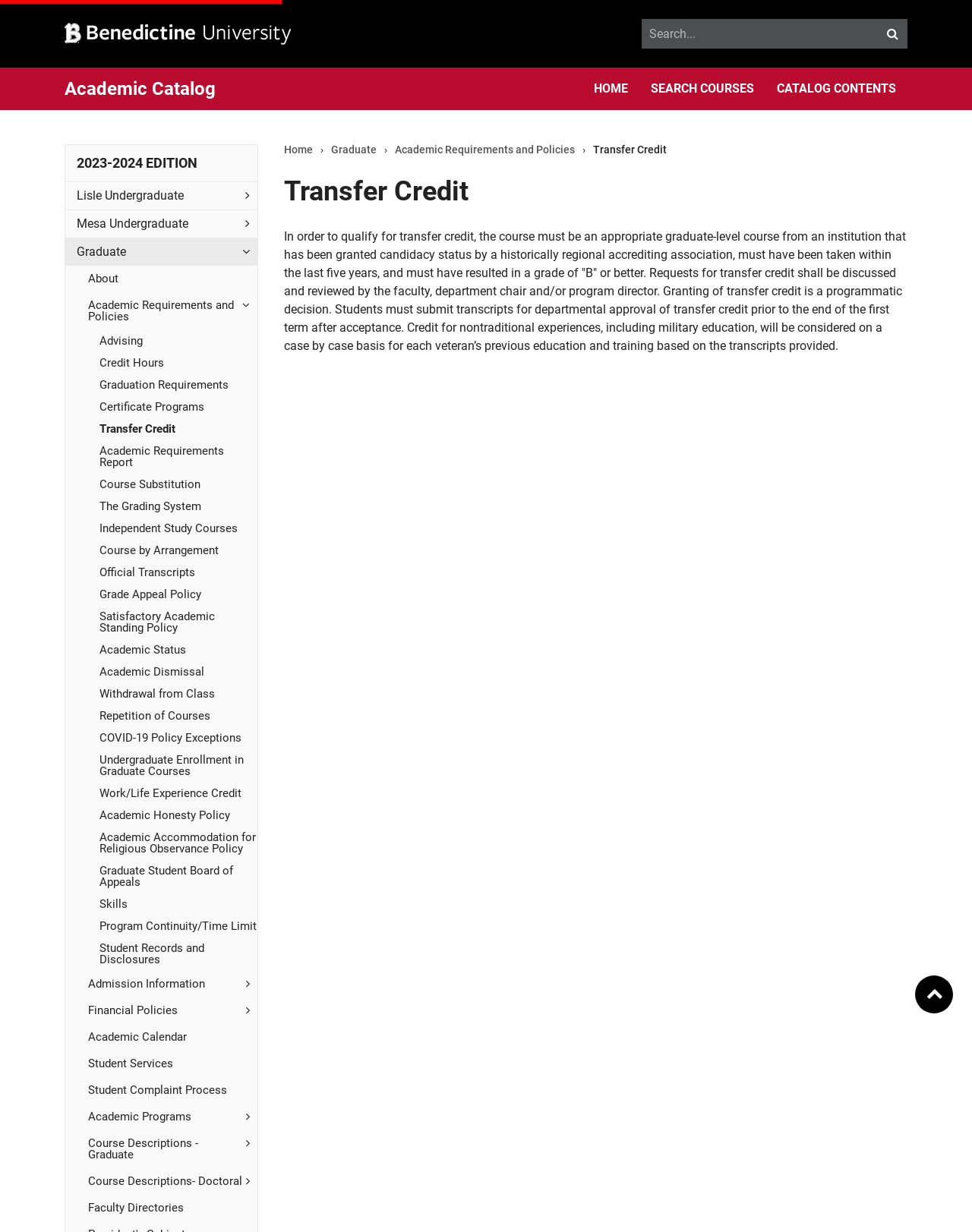Please determine the bounding box coordinates of the element's region to click in order to carry out the following instruction: "Submit search". The coordinates should be four float numbers between 0 and 1, i.e., [left, top, right, bottom].

[0.902, 0.015, 0.934, 0.039]